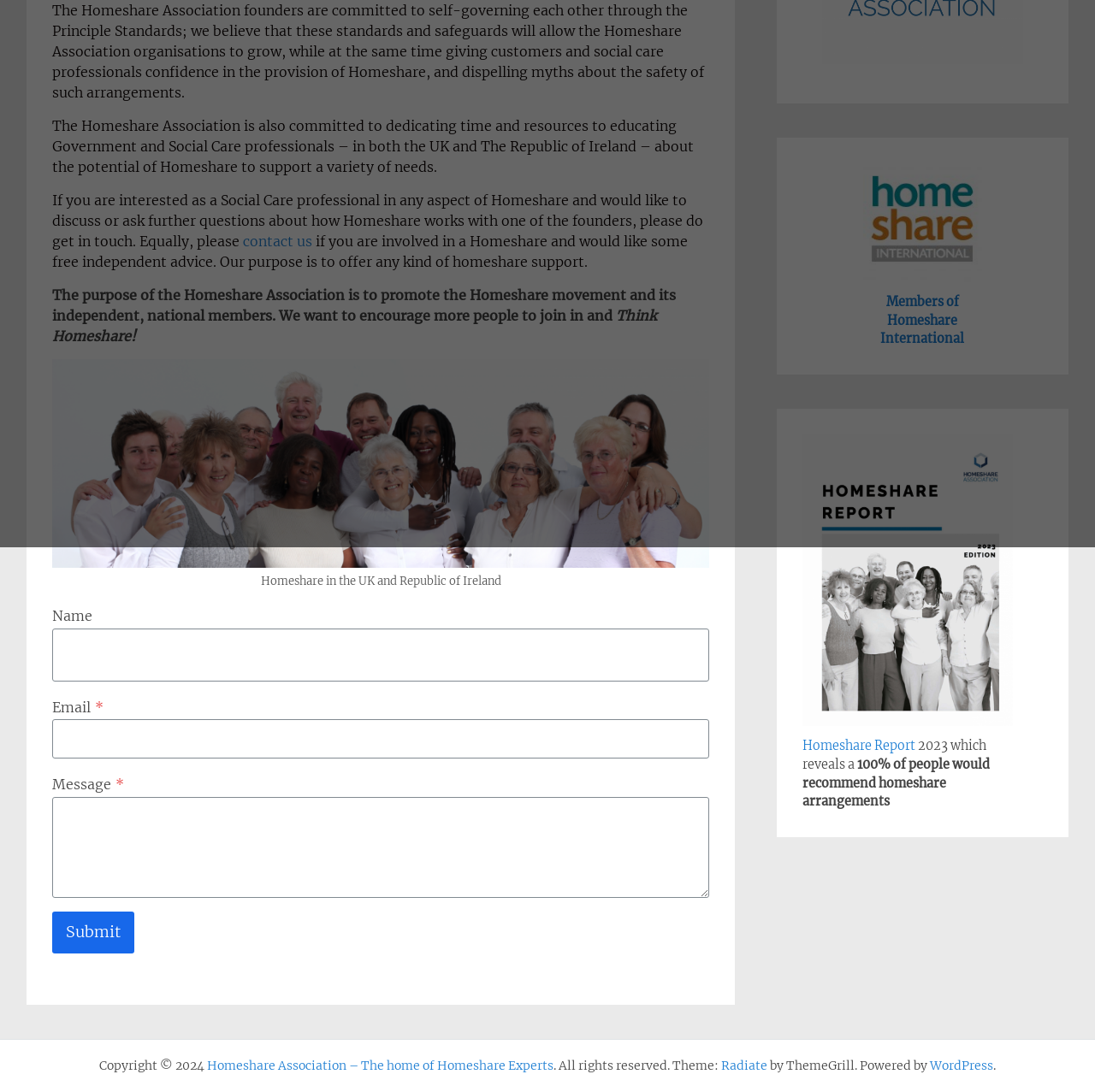Using the provided element description, identify the bounding box coordinates as (top-left x, top-left y, bottom-right x, bottom-right y). Ensure all values are between 0 and 1. Description: parent_node: Message* name="kb_field_2"

[0.048, 0.73, 0.648, 0.822]